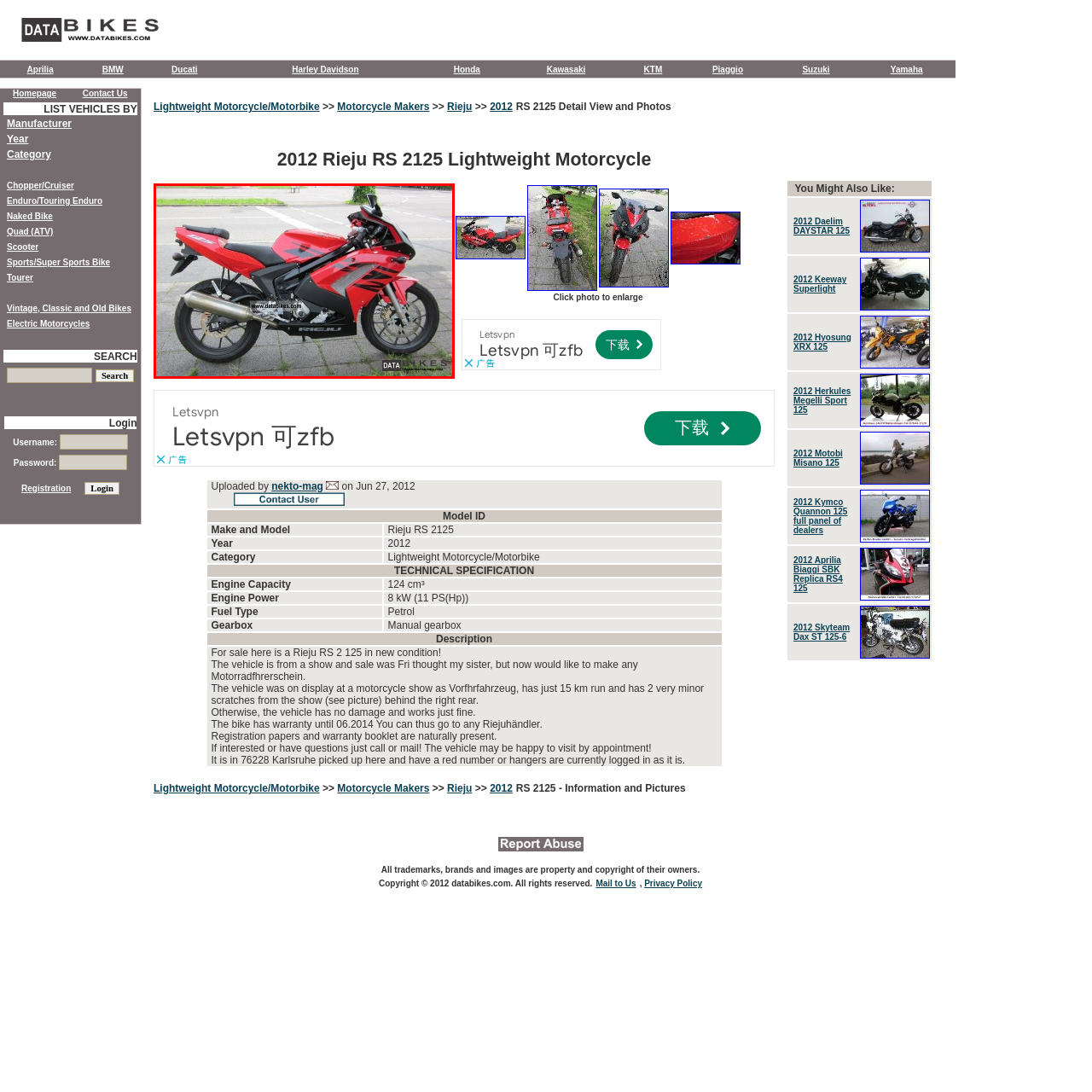How many exhausts does the motorcycle have? Focus on the image highlighted by the red bounding box and respond with a single word or a brief phrase.

One